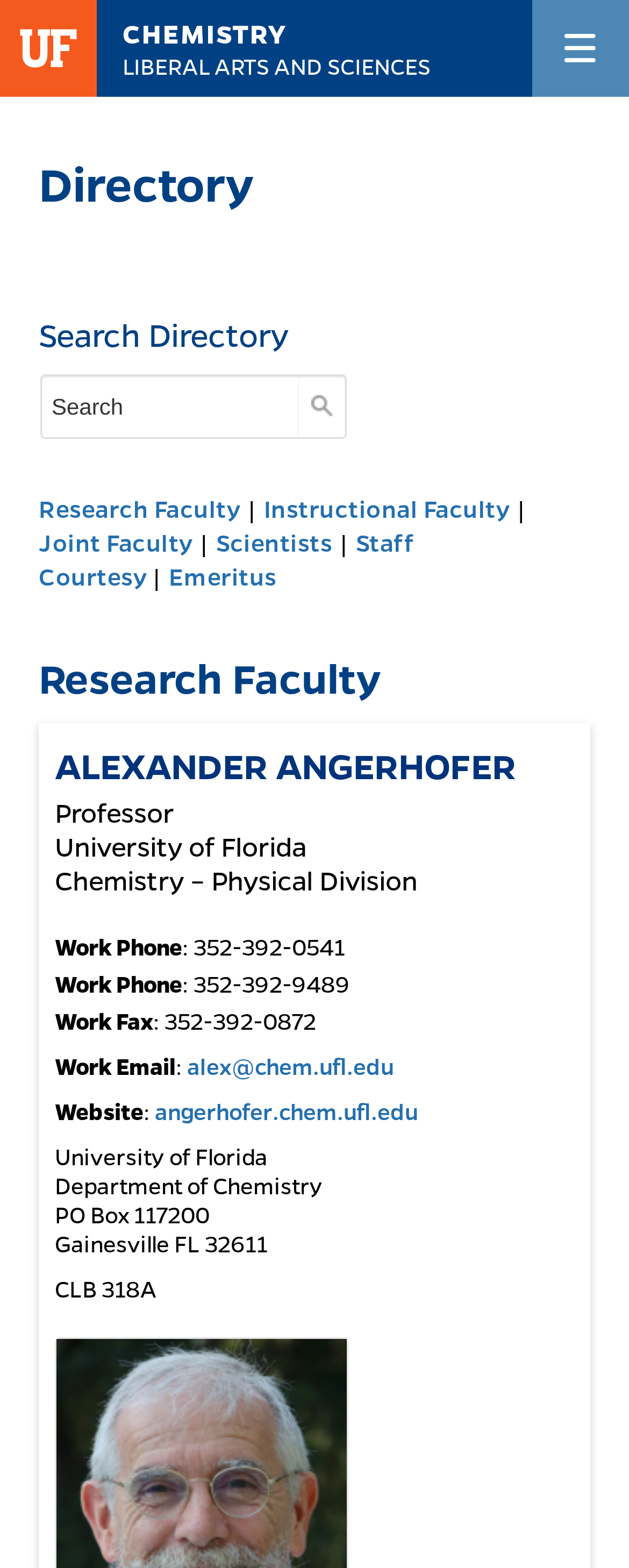Extract the bounding box coordinates for the described element: "Emeritus". The coordinates should be represented as four float numbers between 0 and 1: [left, top, right, bottom].

[0.268, 0.357, 0.44, 0.378]